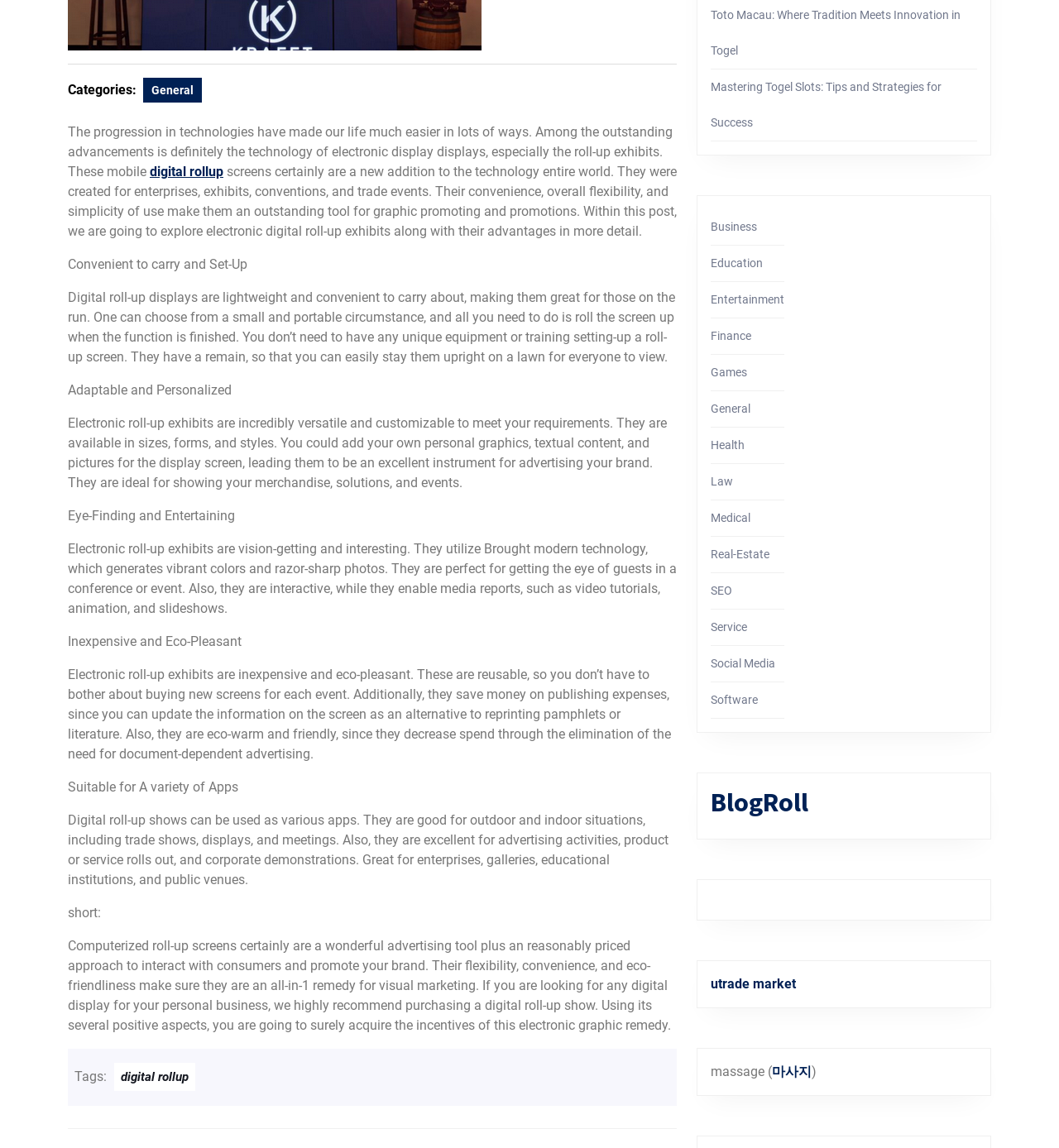Provide the bounding box coordinates for the UI element described in this sentence: "Service". The coordinates should be four float values between 0 and 1, i.e., [left, top, right, bottom].

[0.671, 0.541, 0.705, 0.552]